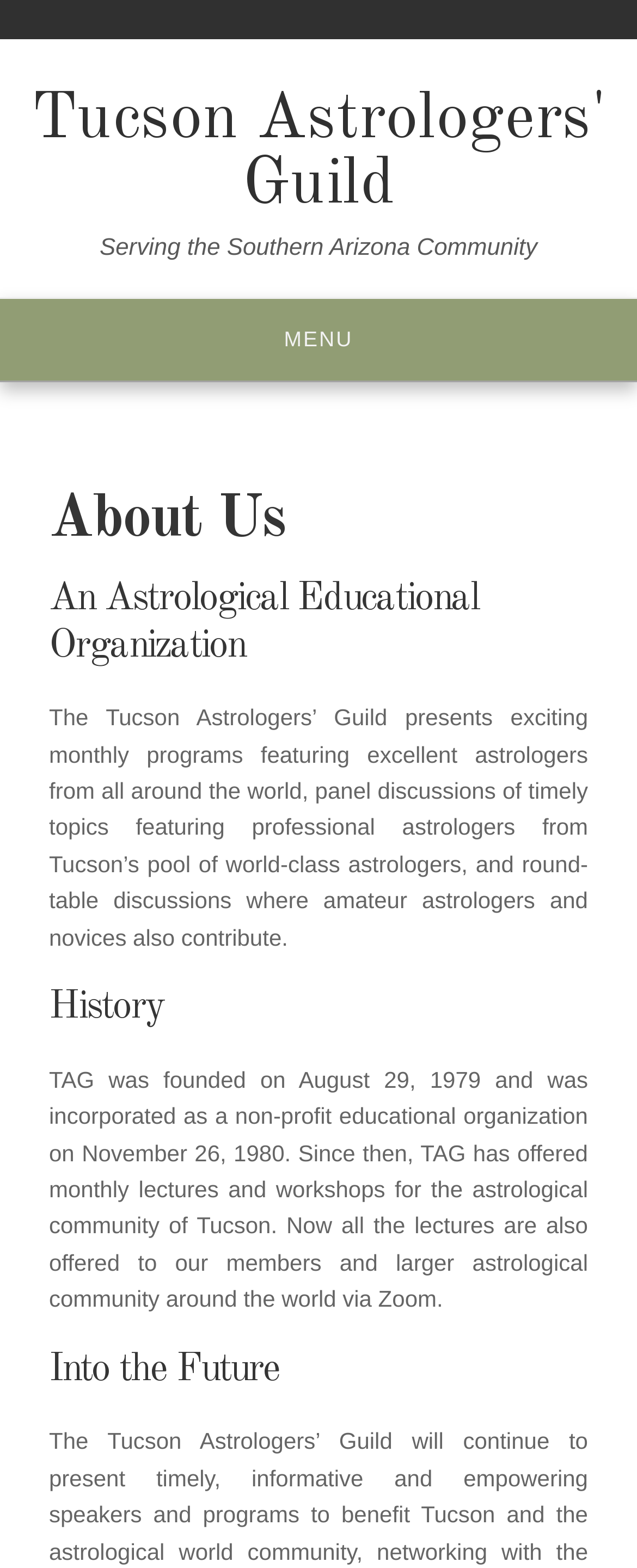Please examine the image and answer the question with a detailed explanation:
What is the purpose of the organization?

The organization is described as an 'Astrological Educational Organization', which suggests that its purpose is to educate people about astrology.